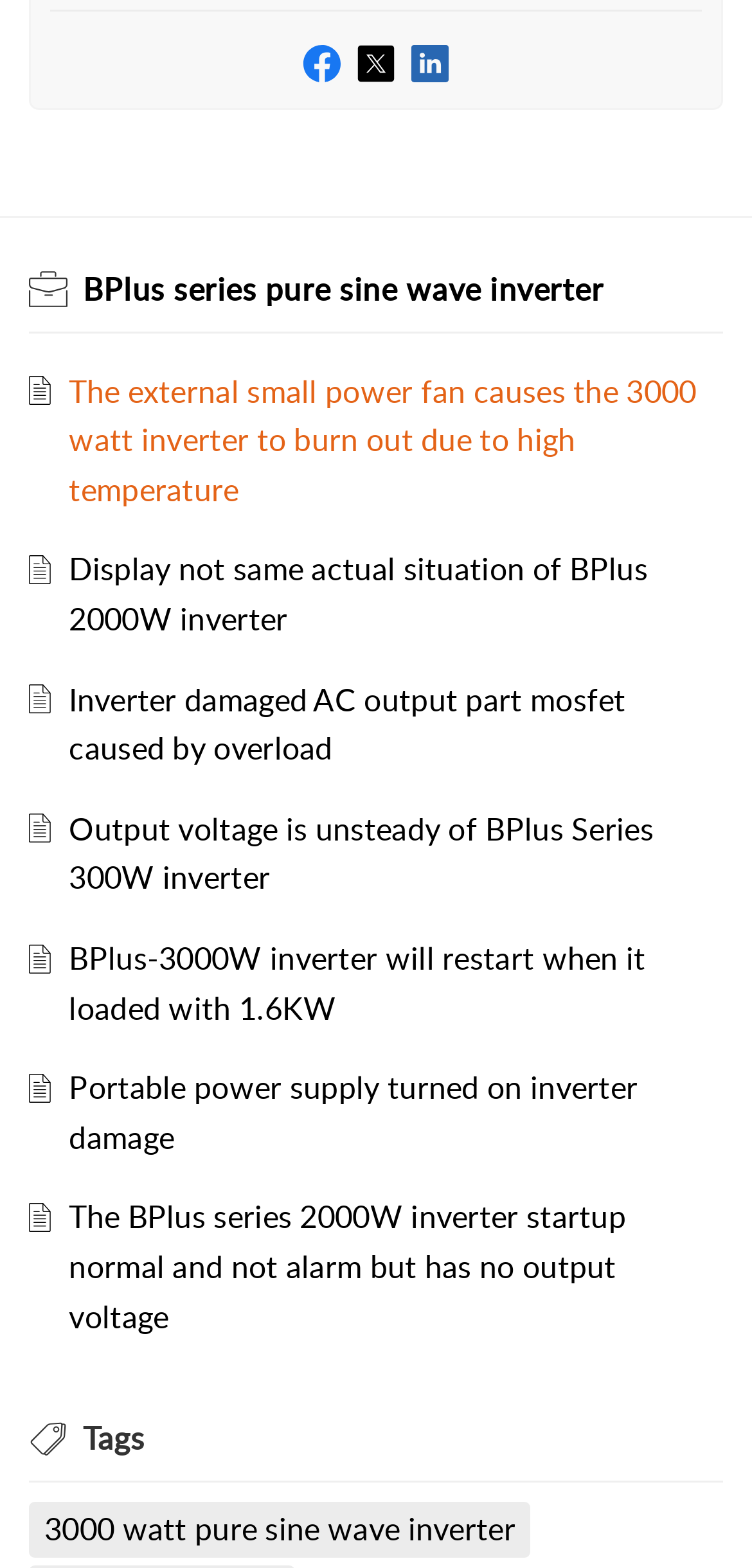Determine the bounding box coordinates of the region that needs to be clicked to achieve the task: "Click on Facebook link".

[0.403, 0.027, 0.454, 0.054]